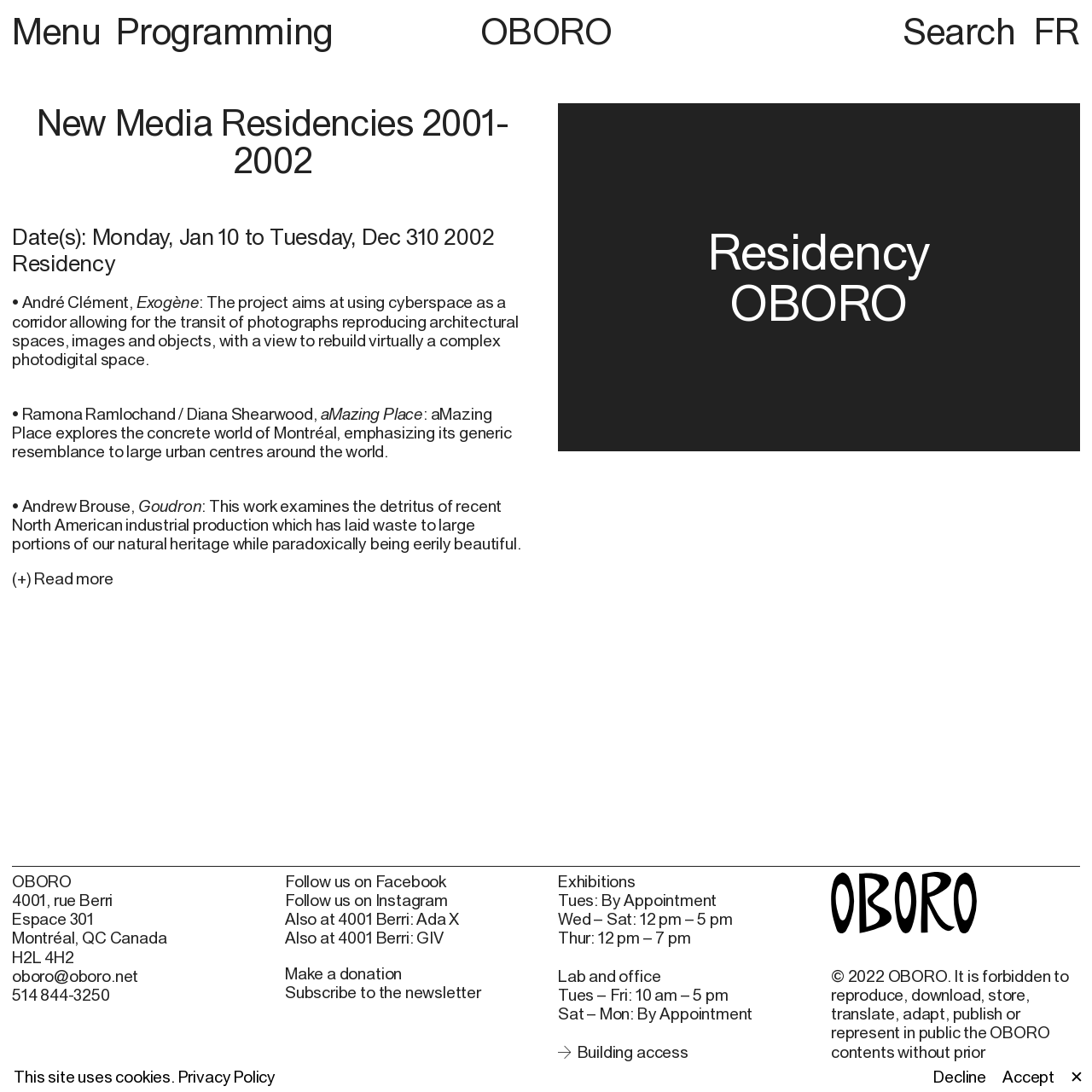Identify the bounding box of the UI element described as follows: "Pricing". Provide the coordinates as four float numbers in the range of 0 to 1 [left, top, right, bottom].

None